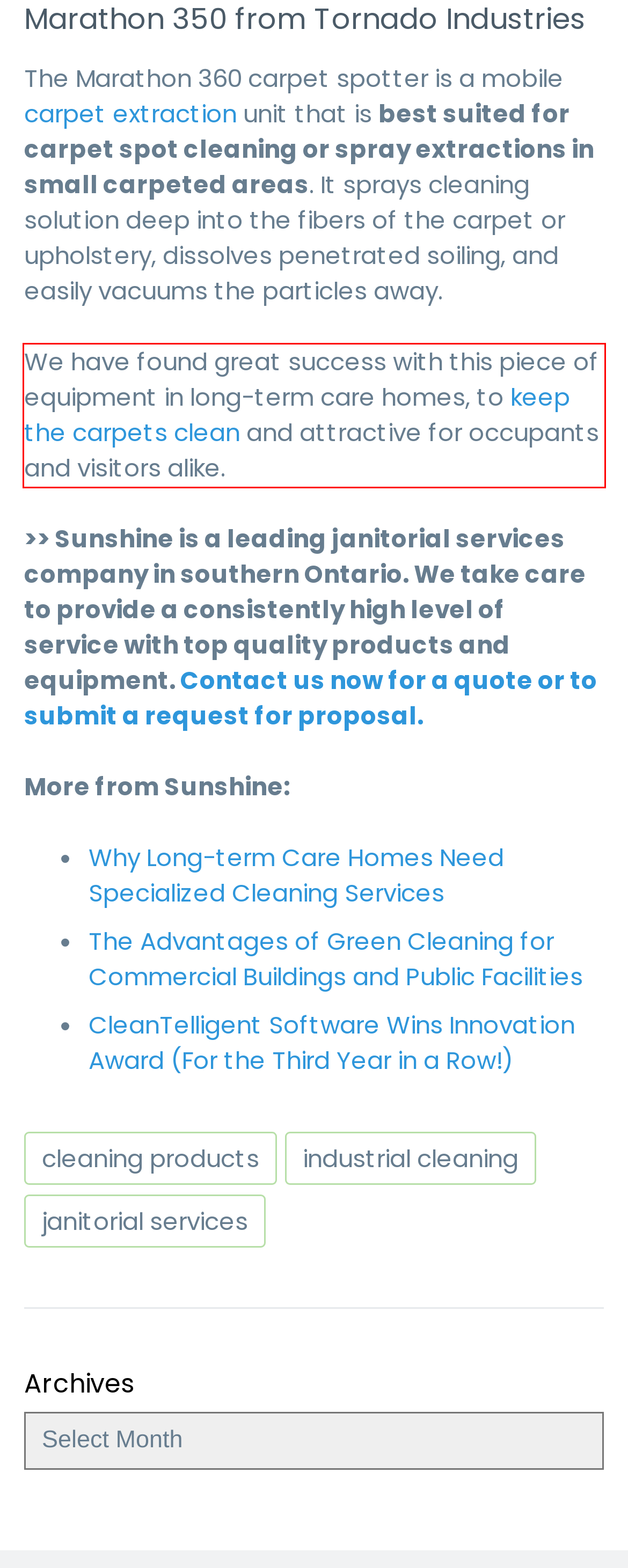Examine the webpage screenshot and use OCR to obtain the text inside the red bounding box.

We have found great success with this piece of equipment in long-term care homes, to keep the carpets clean and attractive for occupants and visitors alike.